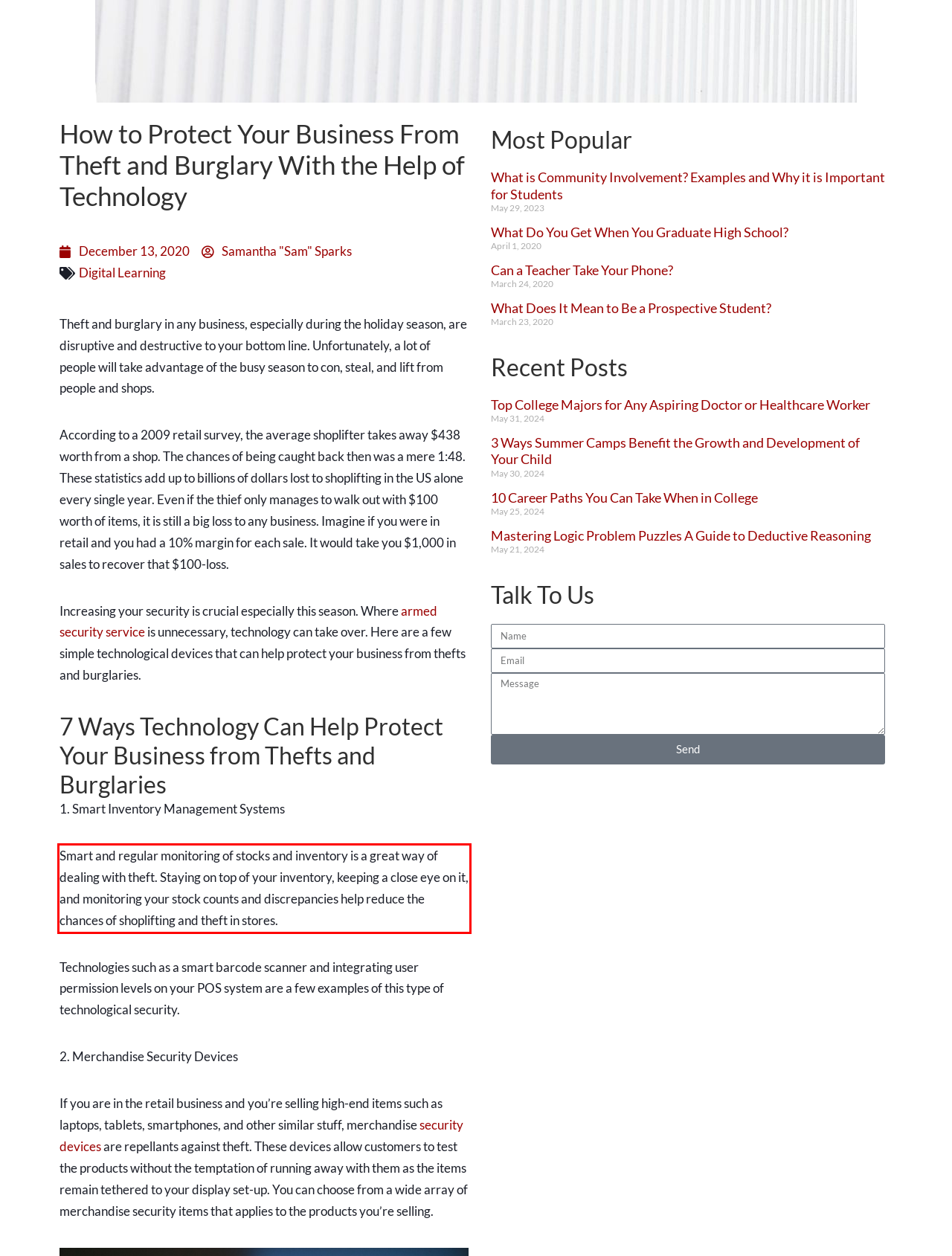Identify the text within the red bounding box on the webpage screenshot and generate the extracted text content.

Smart and regular monitoring of stocks and inventory is a great way of dealing with theft. Staying on top of your inventory, keeping a close eye on it, and monitoring your stock counts and discrepancies help reduce the chances of shoplifting and theft in stores.